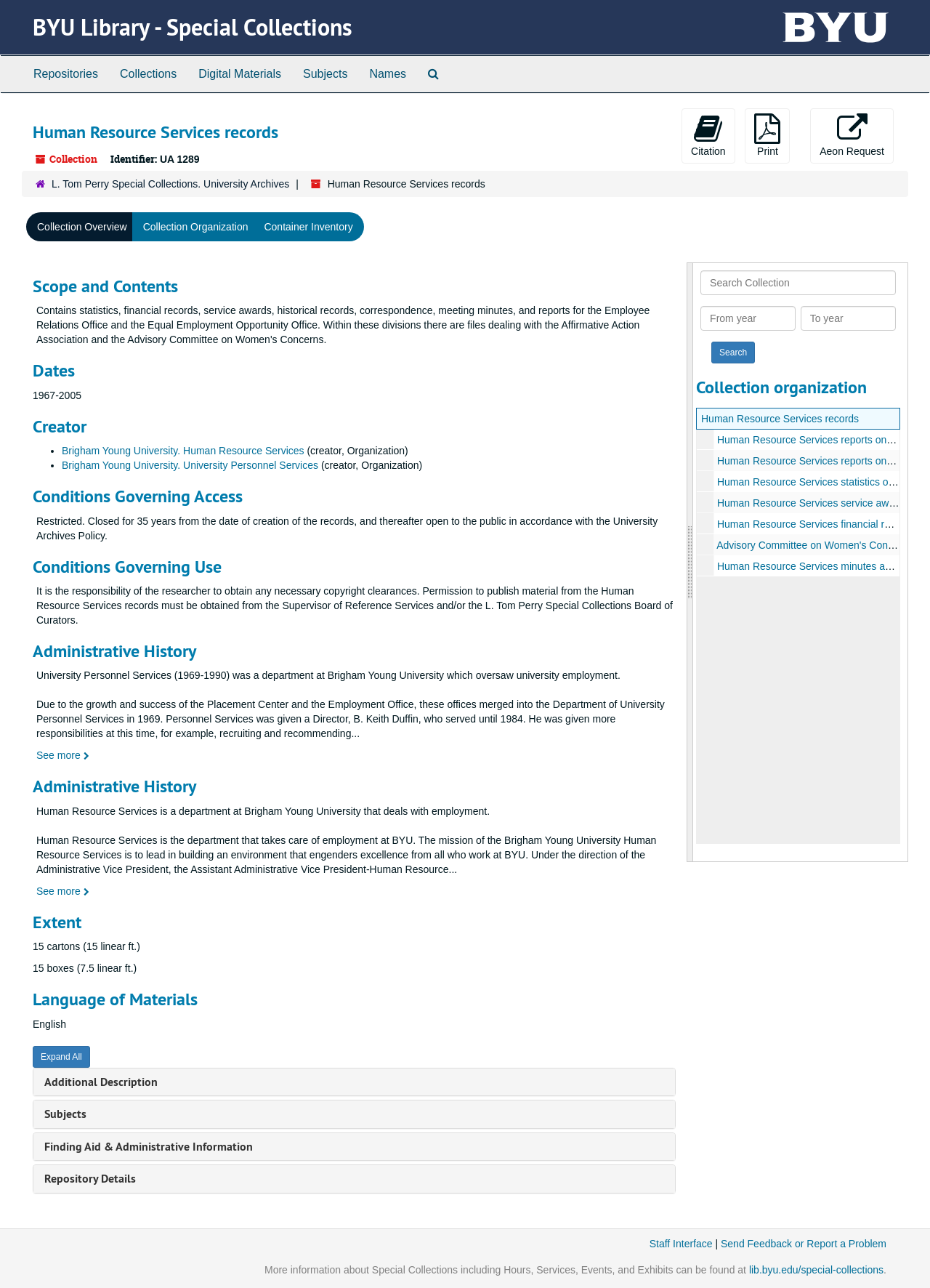Determine the bounding box coordinates for the area that needs to be clicked to fulfill this task: "Expand the 'Additional Description' section". The coordinates must be given as four float numbers between 0 and 1, i.e., [left, top, right, bottom].

[0.048, 0.834, 0.17, 0.846]